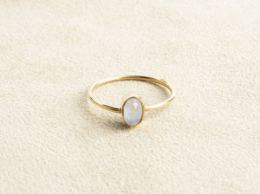Identify and describe all the elements present in the image.

This image features a delicate and elegant white oval dainty moonstone ring by NooeBerlin. The ring showcases a polished moonstone set in a minimalist gold band, highlighting its soft, luminous quality. The moonstone's unique play of light adds a touch of sophistication, making it a perfect accessory for both casual and formal occasions. The background is a subtle beige, enhancing the ring's elegant design and emphasizing its shimmering gemstone. This piece is part of a featured collection that celebrates jewelry with natural stones, reflecting a blend of craftsmanship and contemporary style.